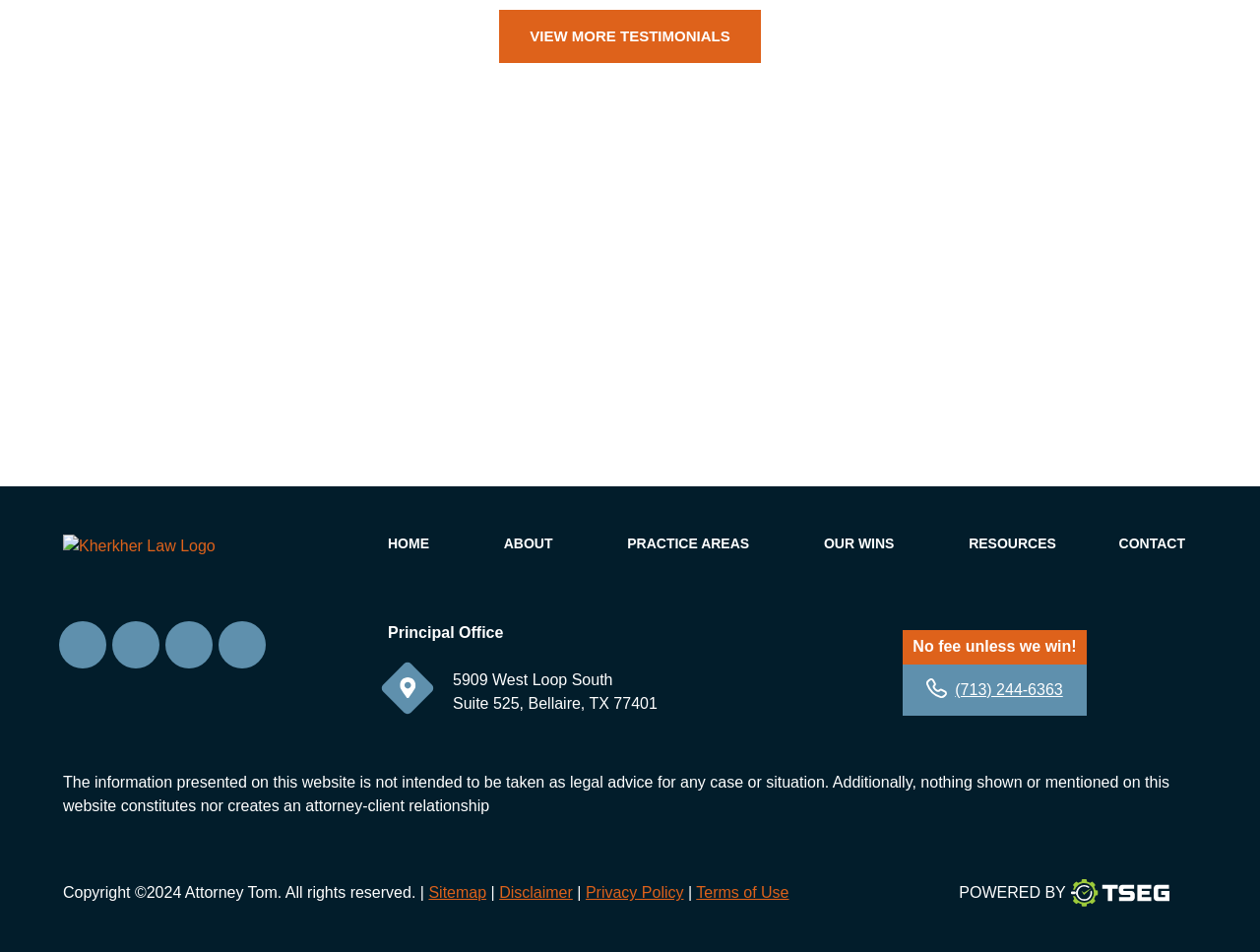Could you determine the bounding box coordinates of the clickable element to complete the instruction: "View sitemap"? Provide the coordinates as four float numbers between 0 and 1, i.e., [left, top, right, bottom].

[0.34, 0.929, 0.386, 0.946]